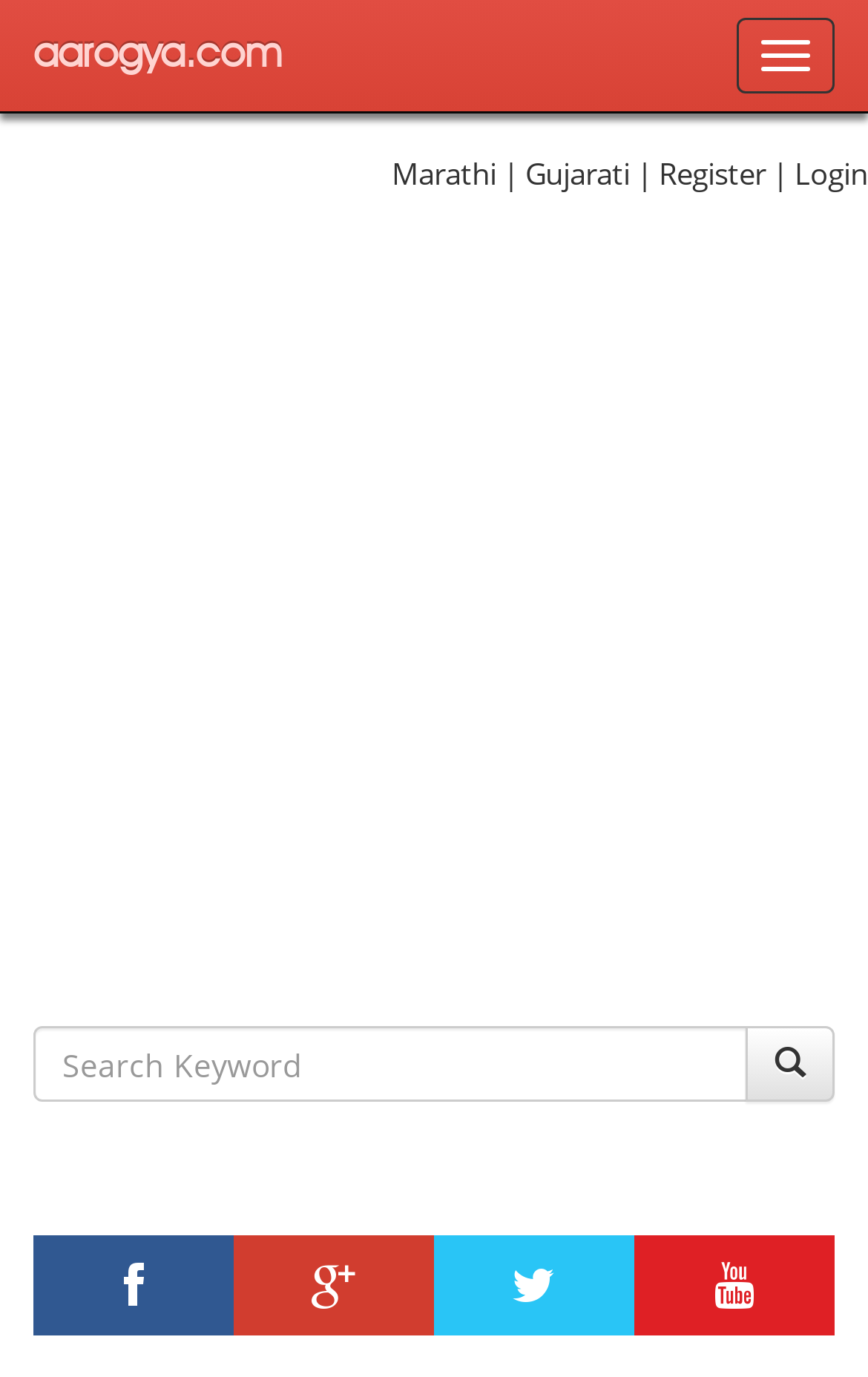Given the element description "Toggle navigation", identify the bounding box of the corresponding UI element.

[0.849, 0.013, 0.962, 0.068]